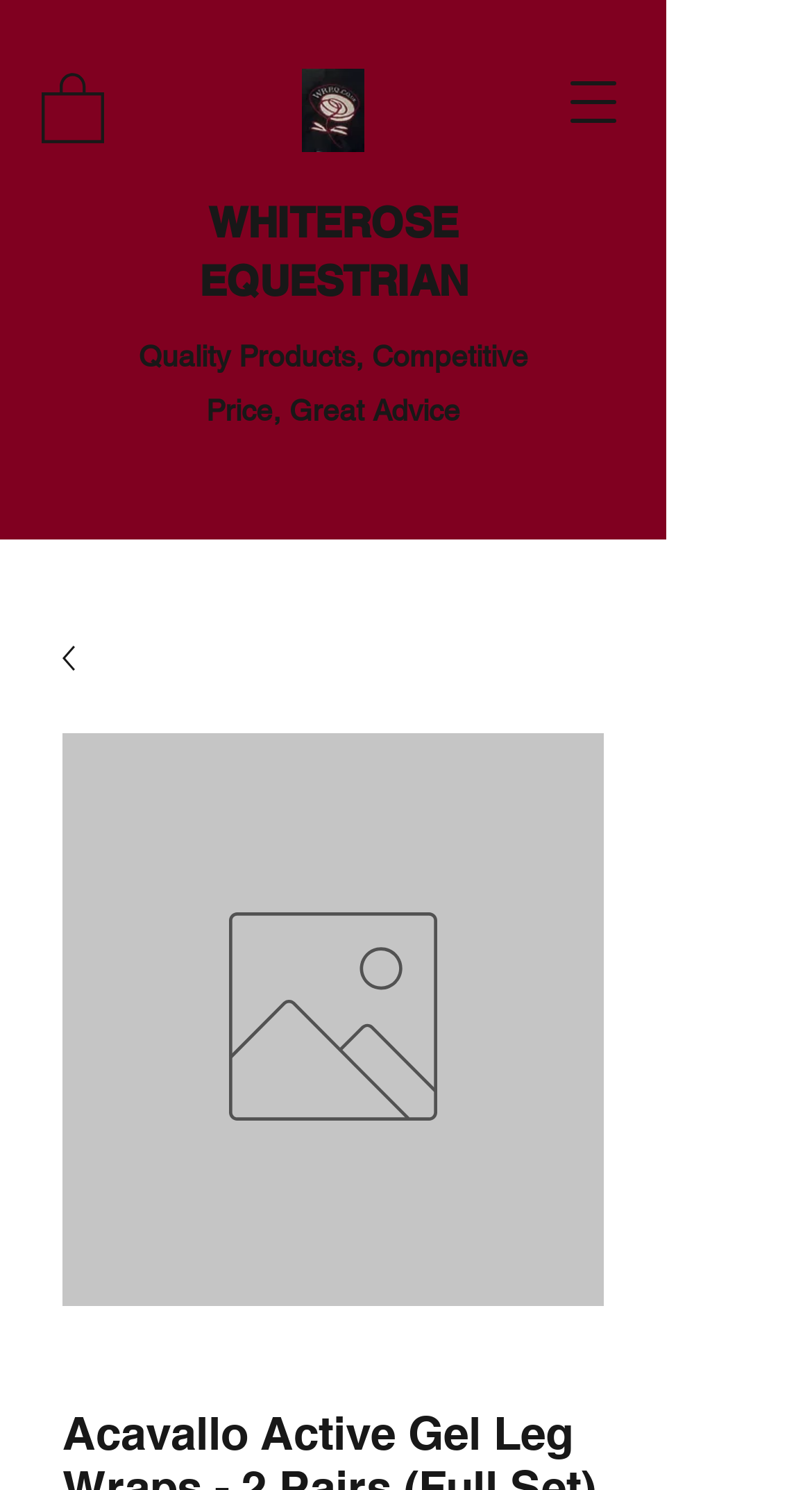How many pairs of leg wraps are in the full set?
Ensure your answer is thorough and detailed.

The title of the webpage is 'Acavallo Active Gel Leg Wraps - 2 Pairs (Full Set) | WhiteRose Equestrian', which indicates that the full set contains 2 pairs of leg wraps.